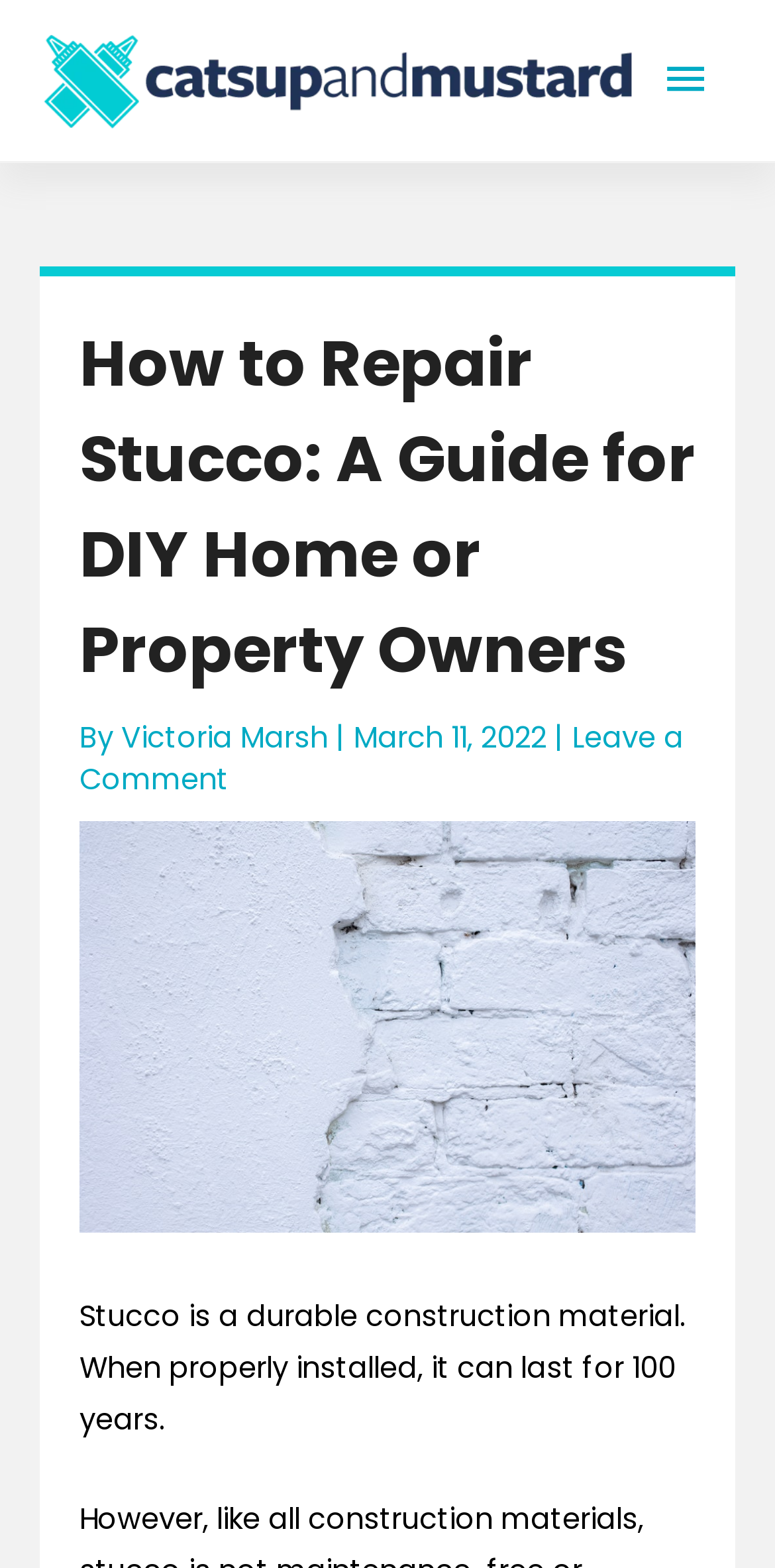Given the element description Finance, predict the bounding box coordinates for the UI element in the webpage screenshot. The format should be (top-left x, top-left y, bottom-right x, bottom-right y), and the values should be between 0 and 1.

None